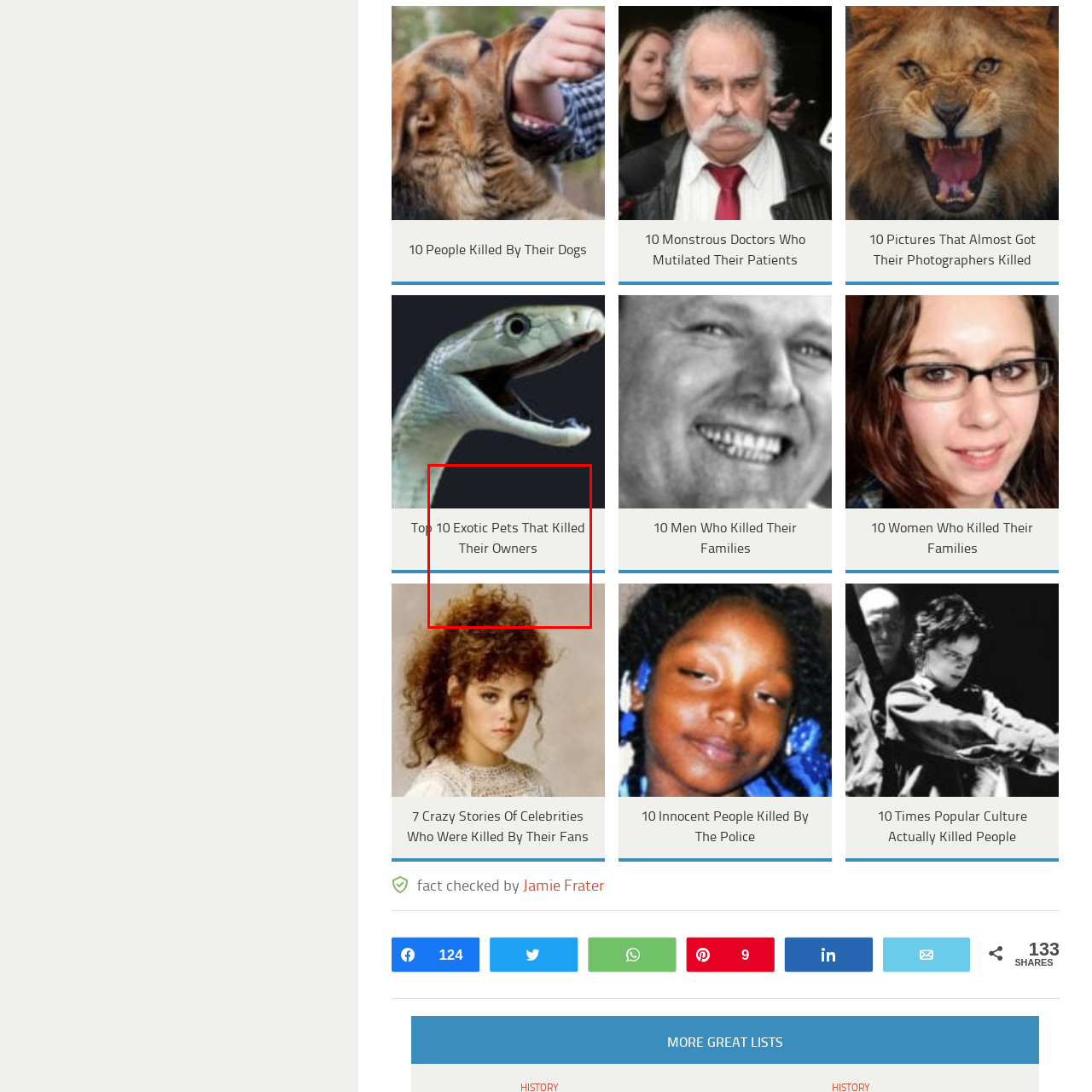Focus on the portion of the image highlighted in red and deliver a detailed explanation for the following question: What type of stories does the list likely explore?

Given the nature of the topic, the list likely explores tragic or dramatic stories associated with exotic pets, emphasizing the risks and unexpected outcomes that can arise from keeping non-traditional pets.